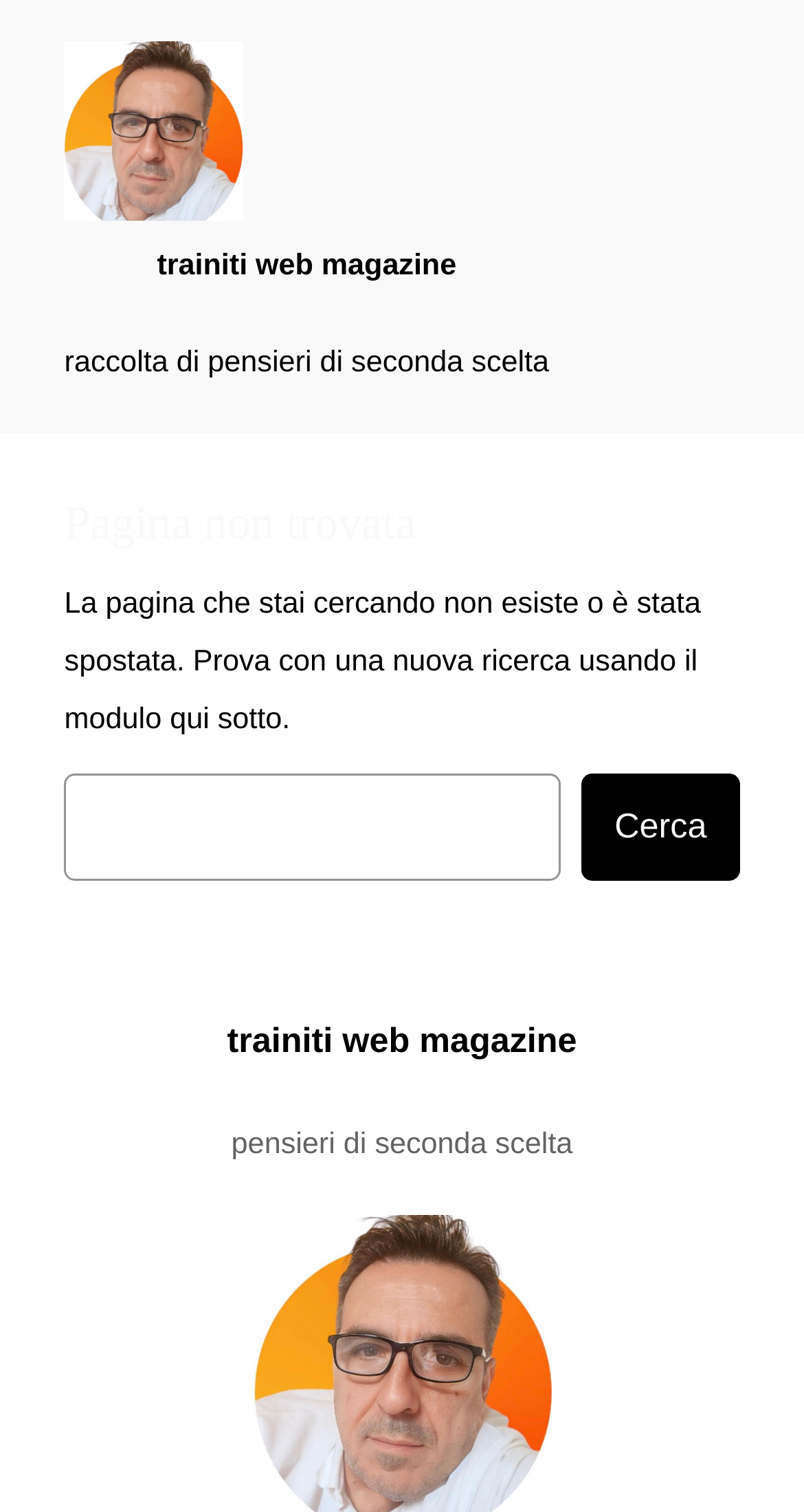Locate and extract the text of the main heading on the webpage.

Pagina non trovata